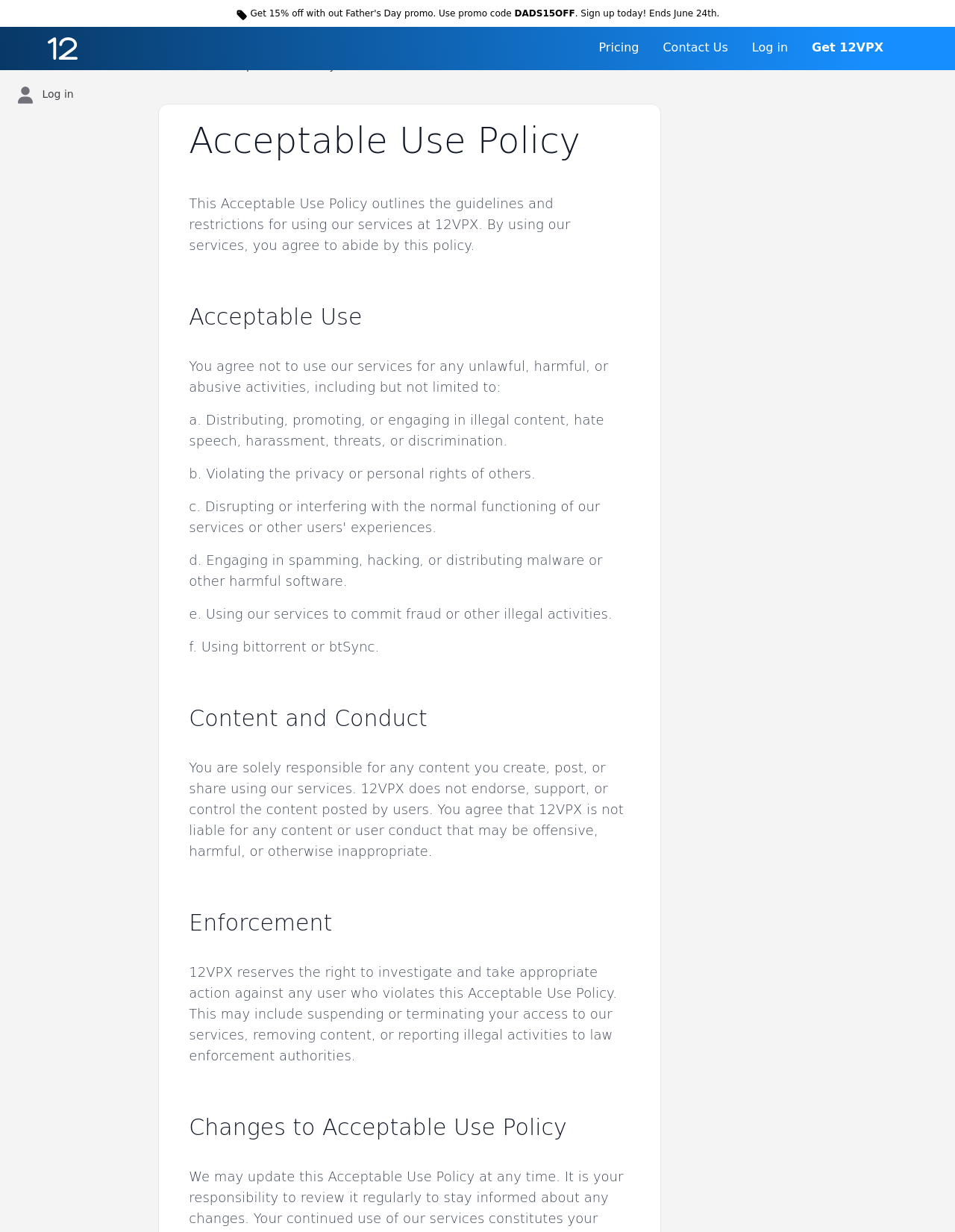Describe the entire webpage, focusing on both content and design.

This webpage appears to be a policy page, specifically the Acceptable Use Policy of 12VPX. At the top, there is a promotional banner with a limited-time offer, "Get 15% off with our Father's Day promo. Use promo code DADS15OFF. Sign up today!" which ends on June 24th. Below this, there are several navigation links, including "Homepage", "Pricing", "Contact Us", "Log in", and "Get 12VPX".

On the left side, there is a secondary navigation menu with links to "ACCOUNT" and "Log in", accompanied by a small icon. Further down, there is a heading that reads "Acceptable Use Policy", which is also the title of the page. 

The main content of the page is divided into sections, each with its own heading. The first section outlines the guidelines and restrictions for using 12VPX services, stating that users agree to abide by this policy. The subsequent sections detail the acceptable use of the services, including prohibited activities such as distributing illegal content, violating privacy, and engaging in spamming or hacking.

The page also covers content and conduct, stating that users are solely responsible for the content they create or share, and that 12VPX is not liable for any offensive or harmful content. Additionally, there is a section on enforcement, which explains that 12VPX reserves the right to investigate and take action against users who violate the policy. Finally, there is a section on changes to the Acceptable Use Policy.